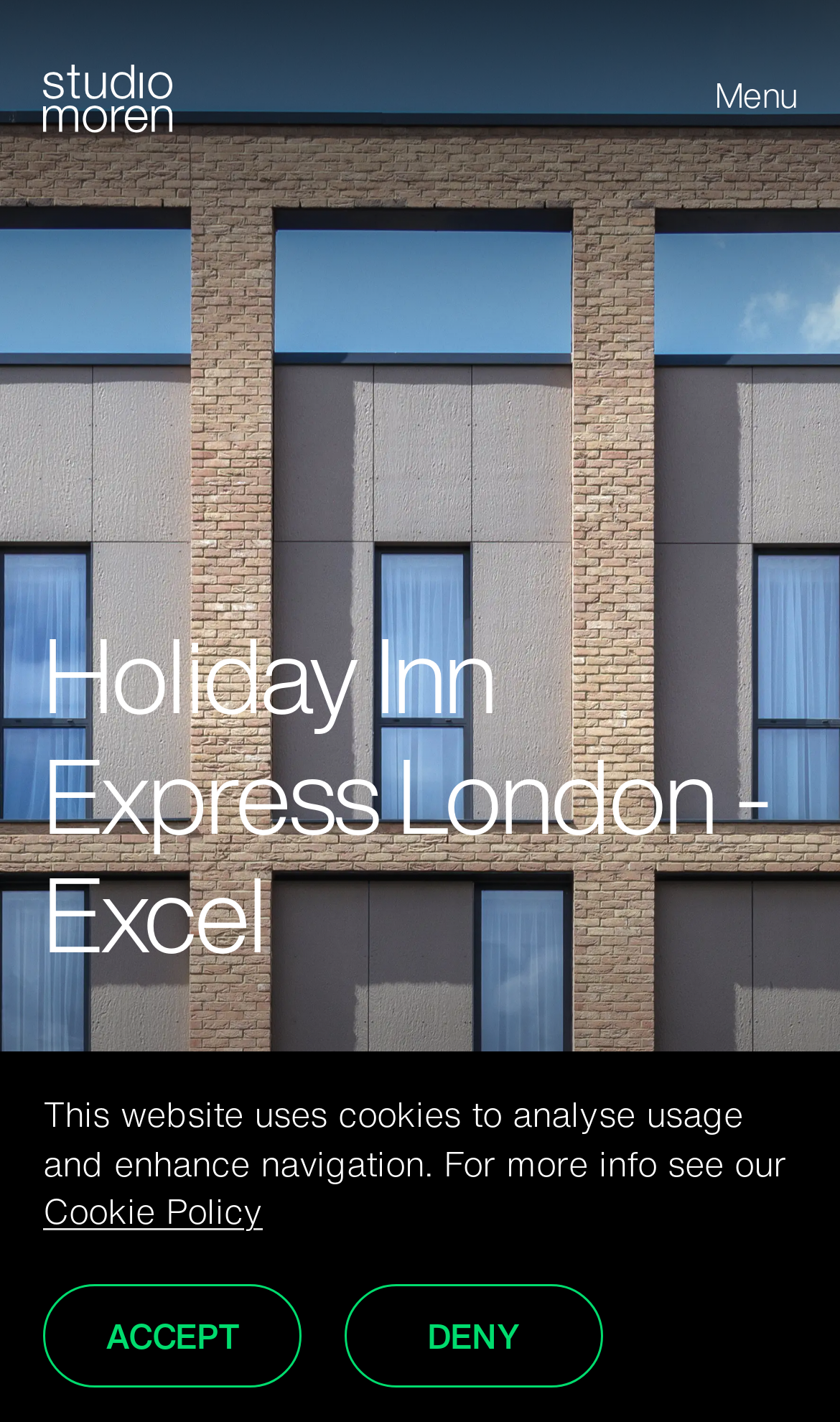Give an extensive and precise description of the webpage.

The webpage is about Holiday Inn Express London - Excel - Studio Moren. At the top, there is a navigation menu with a "Home" link and a "Toggle menu" button that expands to reveal more options. Below the navigation menu, the main heading "Holiday Inn Express London - Excel" is prominently displayed.

At the bottom of the page, there is a notification about the website's cookie policy. The notification includes a static text describing the cookie policy and a link to learn more. Below the text, there are two buttons, "ACCEPT" and "DENY", allowing users to choose their preference.